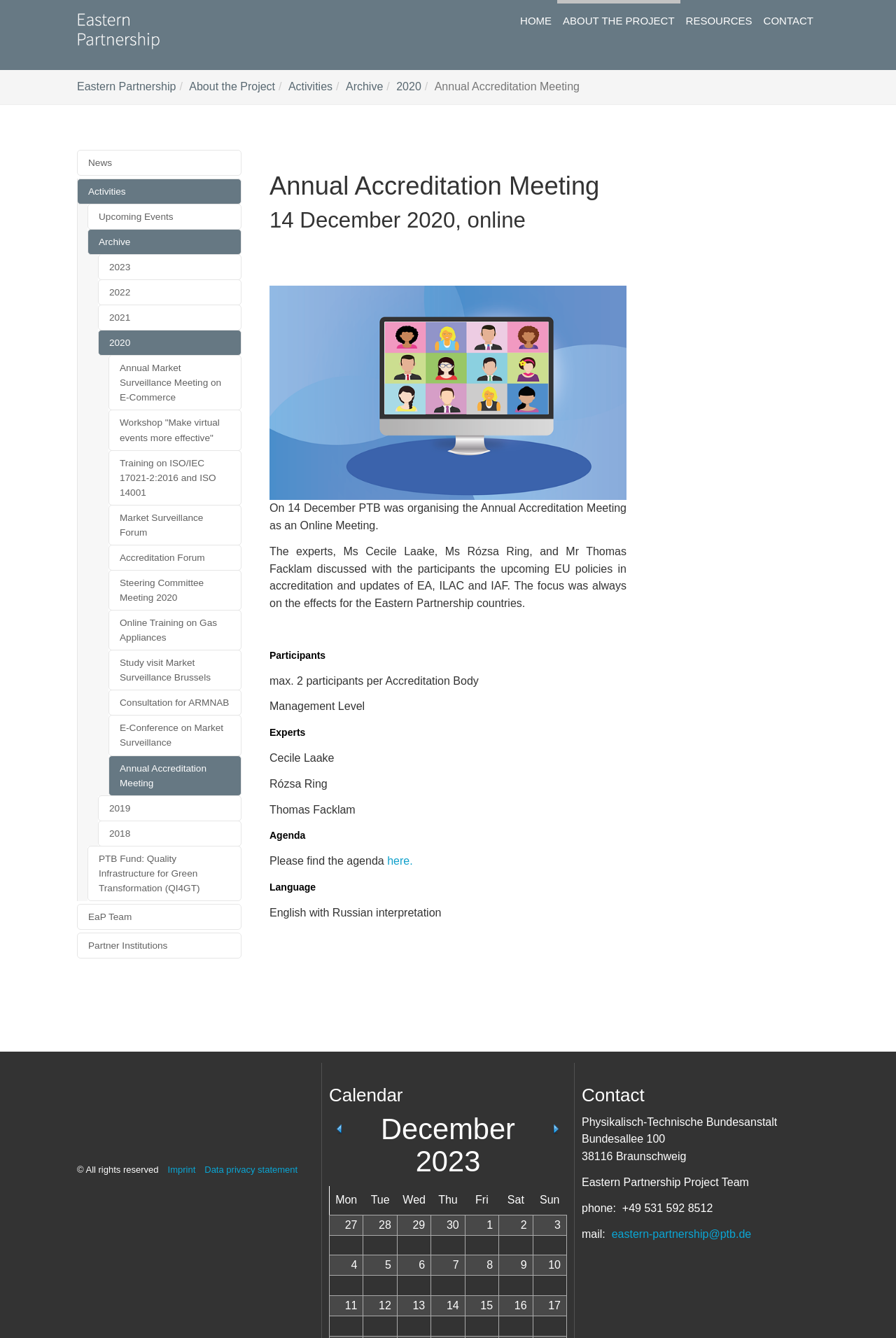How many participants per Accreditation Body are allowed?
Kindly give a detailed and elaborate answer to the question.

I found this information in the 'Participants' section, where it says 'max. 2 participants per Accreditation Body'.